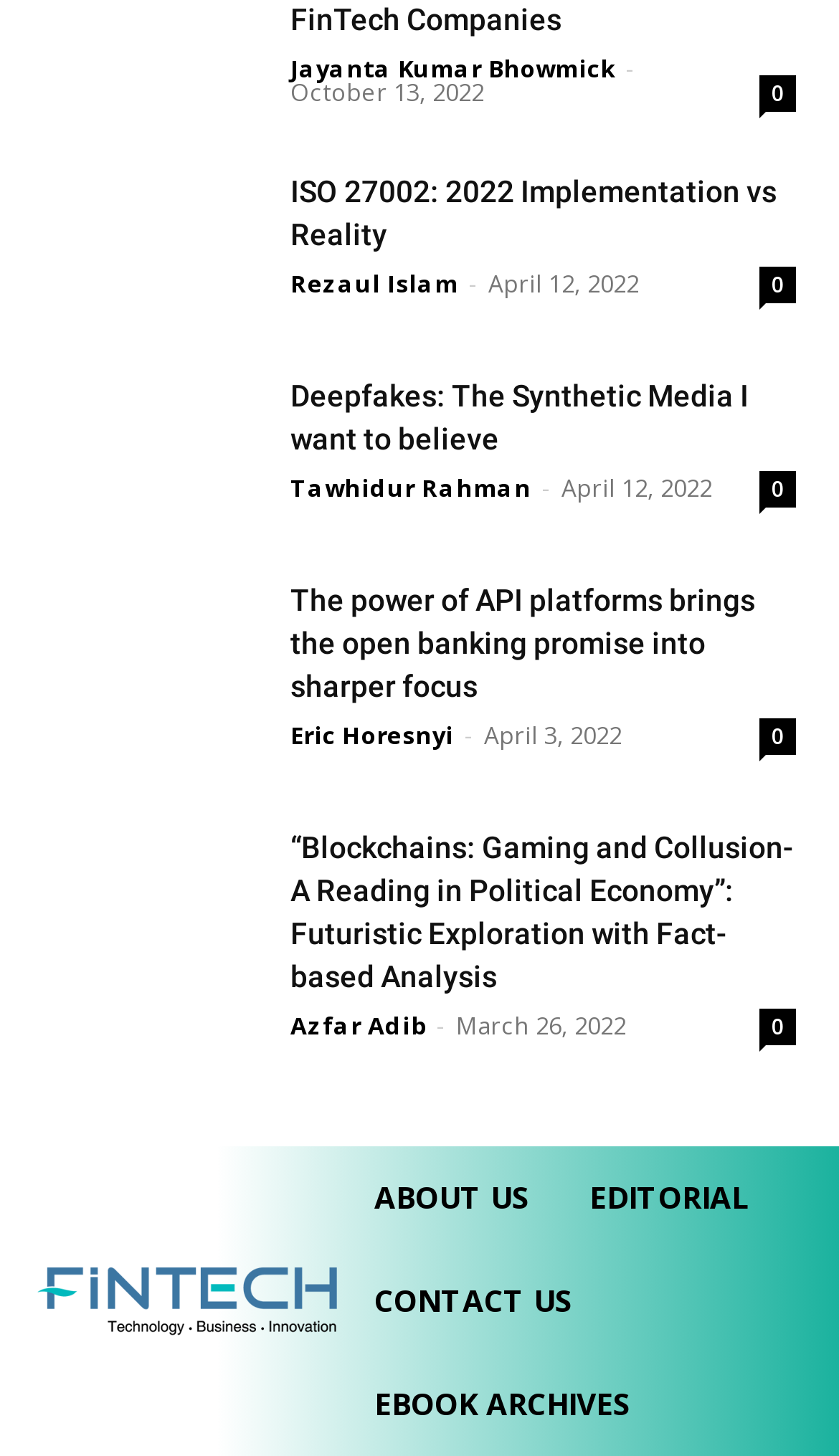What is the topic of the first article?
Use the information from the image to give a detailed answer to the question.

The first article's heading is 'ISO 27002: 2022 Implementation vs Reality', which suggests that the topic of the article is ISO 27002, a standard for information security management.